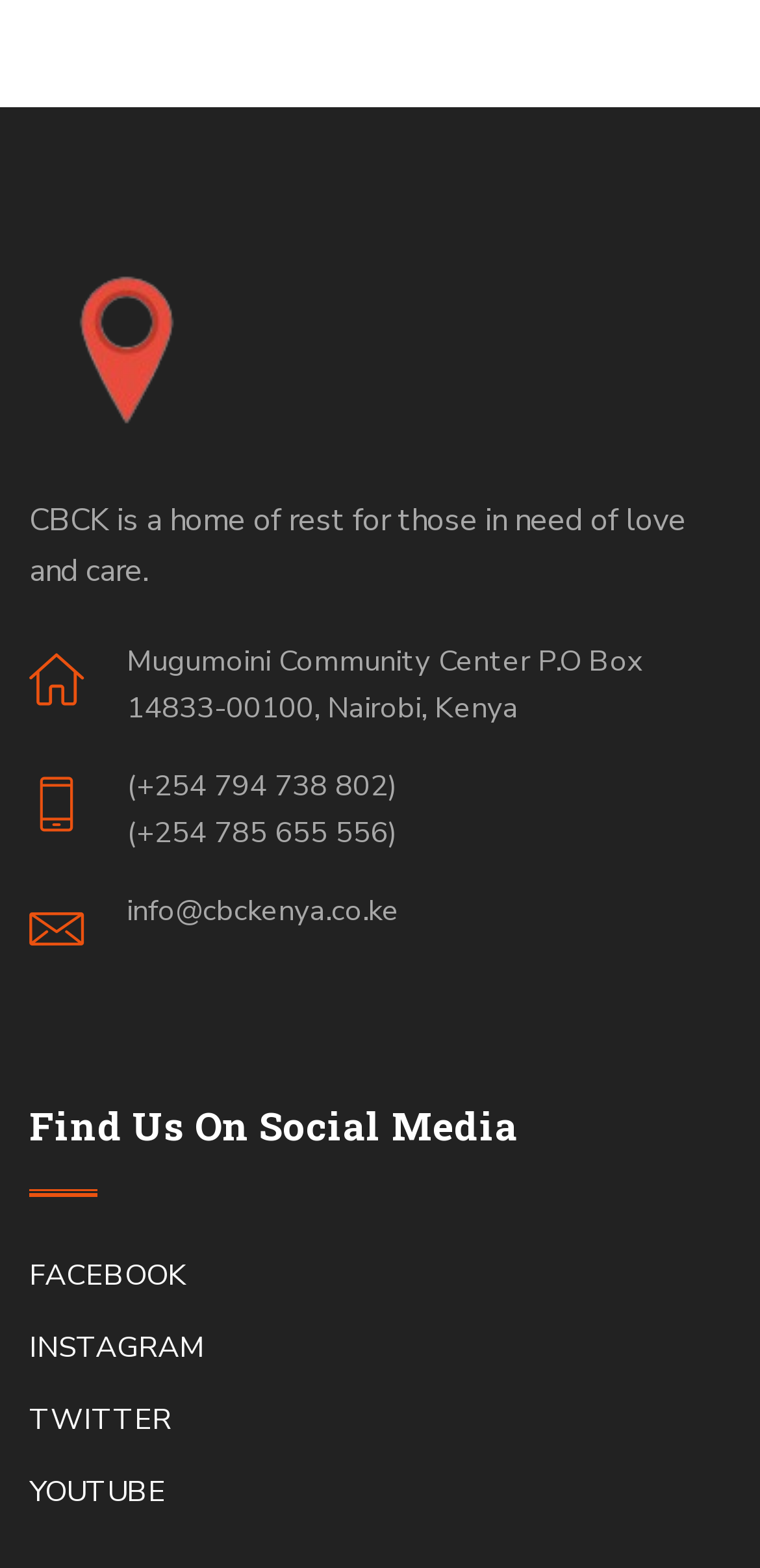What is the purpose of CBCK?
Analyze the screenshot and provide a detailed answer to the question.

I found the answer by looking at the StaticText element with the text 'CBCK is a home of rest for those in need of love and care.' which provides a brief description of the purpose of CBCK.